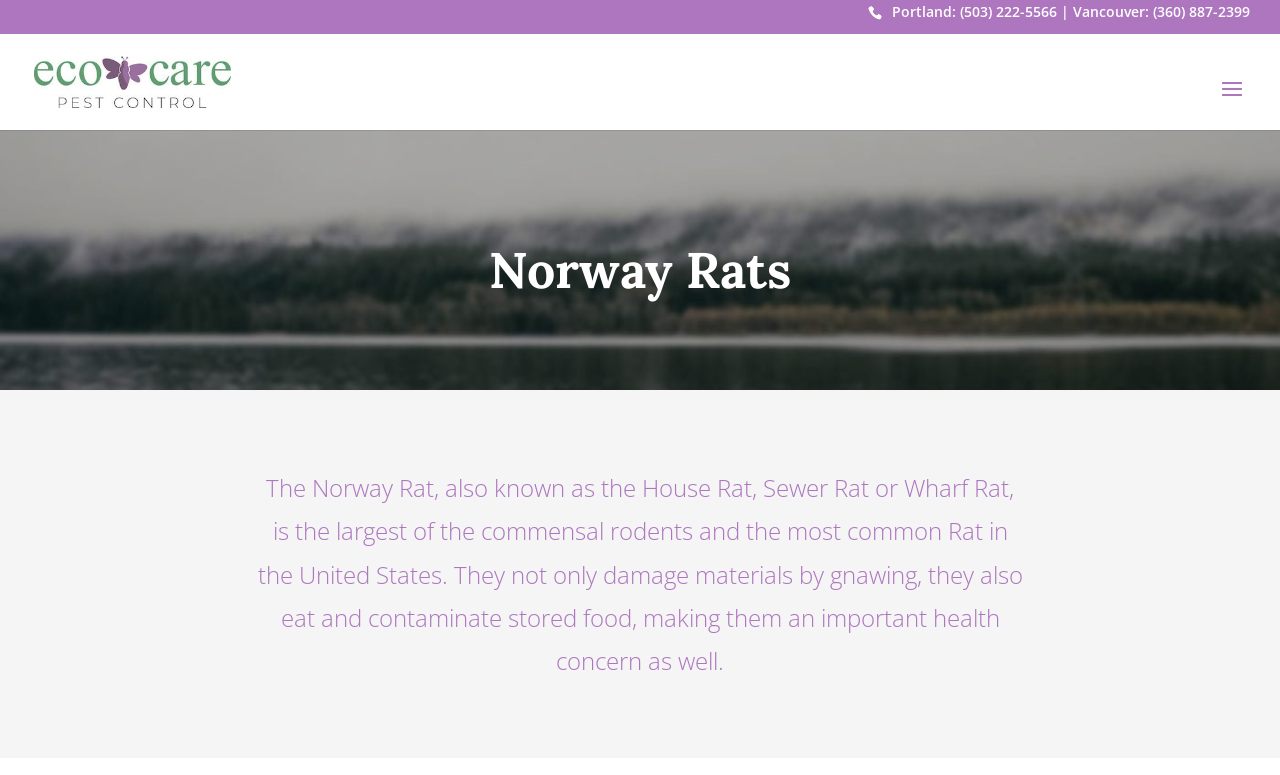What is the name of the rat described on the webpage?
Please ensure your answer is as detailed and informative as possible.

I found the name of the rat by looking at the heading element with the text 'Norway Rats' and the static text that describes the rat, which mentions 'The Norway Rat, also known as the House Rat, Sewer Rat or Wharf Rat'.